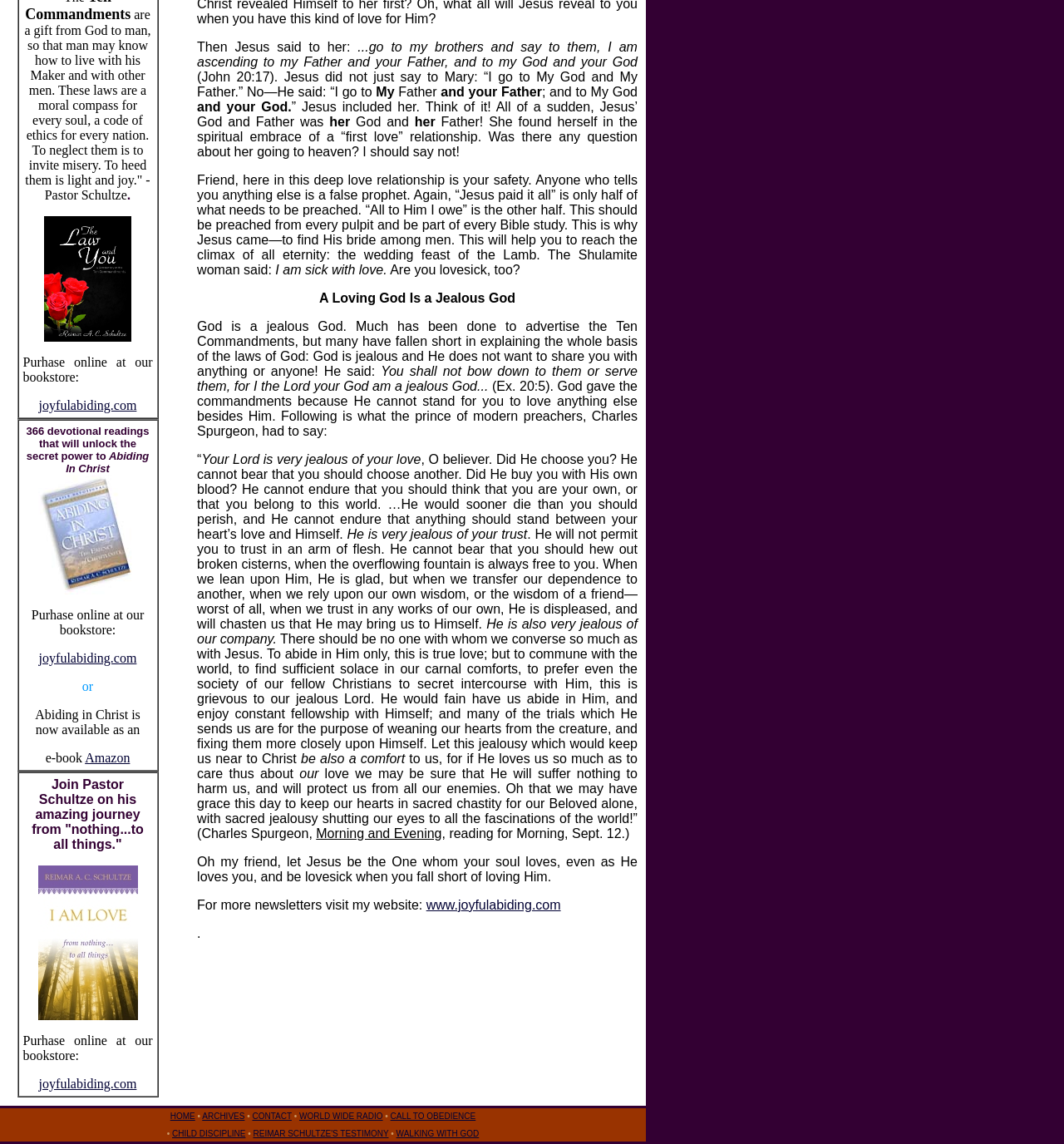Specify the bounding box coordinates of the region I need to click to perform the following instruction: "Purchase online at the bookstore". The coordinates must be four float numbers in the range of 0 to 1, i.e., [left, top, right, bottom].

[0.036, 0.348, 0.128, 0.36]